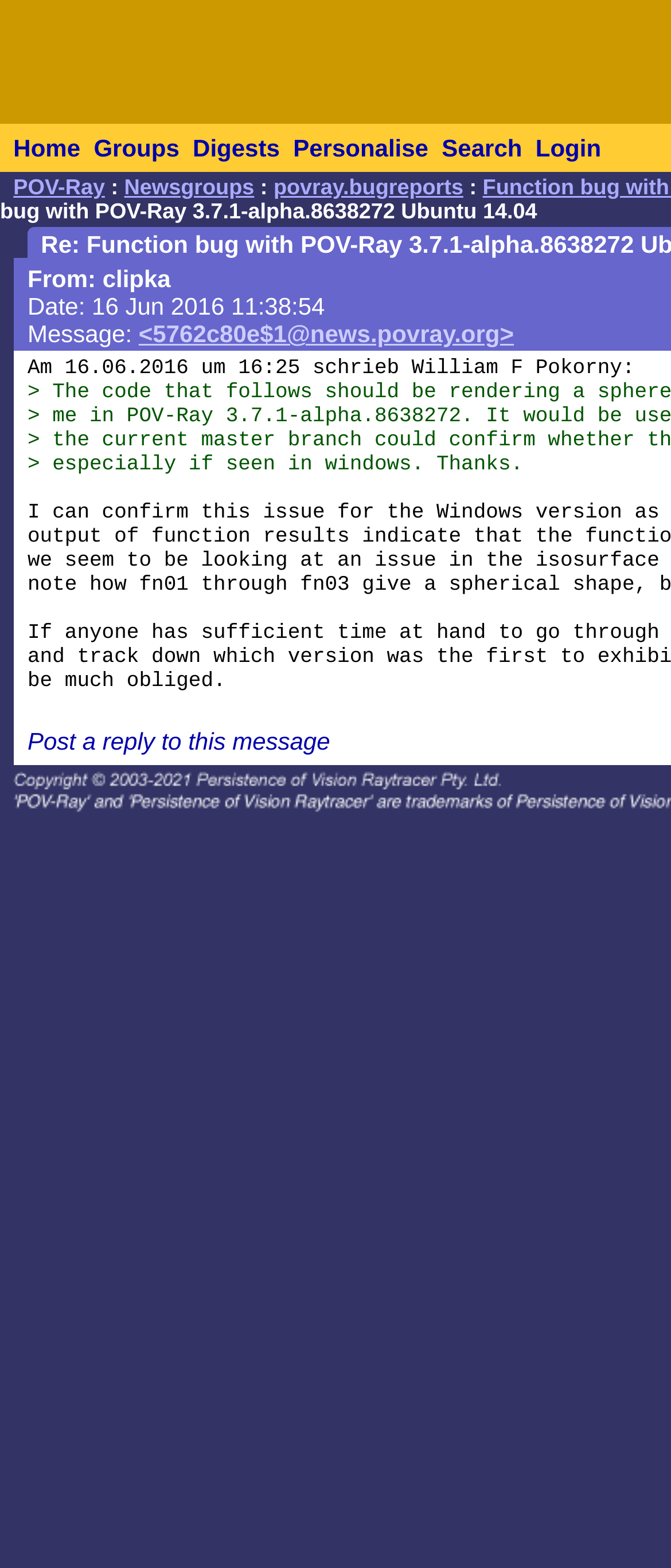Describe every aspect of the webpage in a detailed manner.

This webpage appears to be a forum or discussion board related to POV-Ray, a 3D rendering software. At the top of the page, there is a navigation menu with five links: "Home", "Groups", "Digests", "Personalise", and "Search", followed by a "Login" link at the far right. 

Below the navigation menu, there are three links: "POV-Ray", "Newsgroups", and "povray.bugreports", which seem to be breadcrumbs or a path to the current page. 

The main content of the page is a discussion thread, with a message from William F Pokorny on June 16, 2016, at 16:25. The message is preceded by a link to reply to the message. There is also a link to the original message, "<5762c80e$1@news.povray.org>", which is likely the subject or ID of the message.